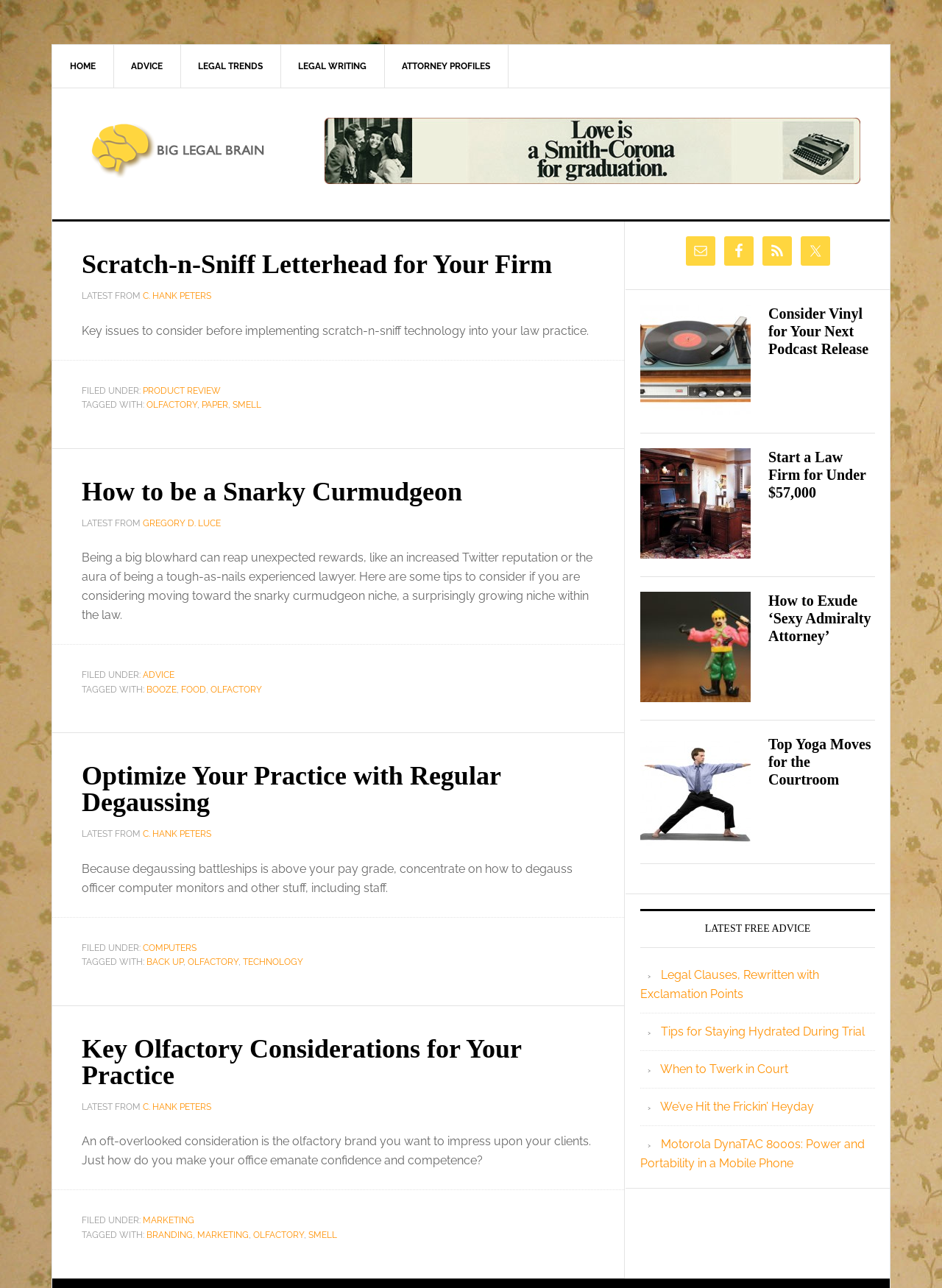What is the purpose of the sidebar?
Please provide a full and detailed response to the question.

The purpose of the sidebar can be determined by looking at the links 'Email', 'Facebook', and 'RSS' inside the sidebar element, which are all related to social media and subscription.